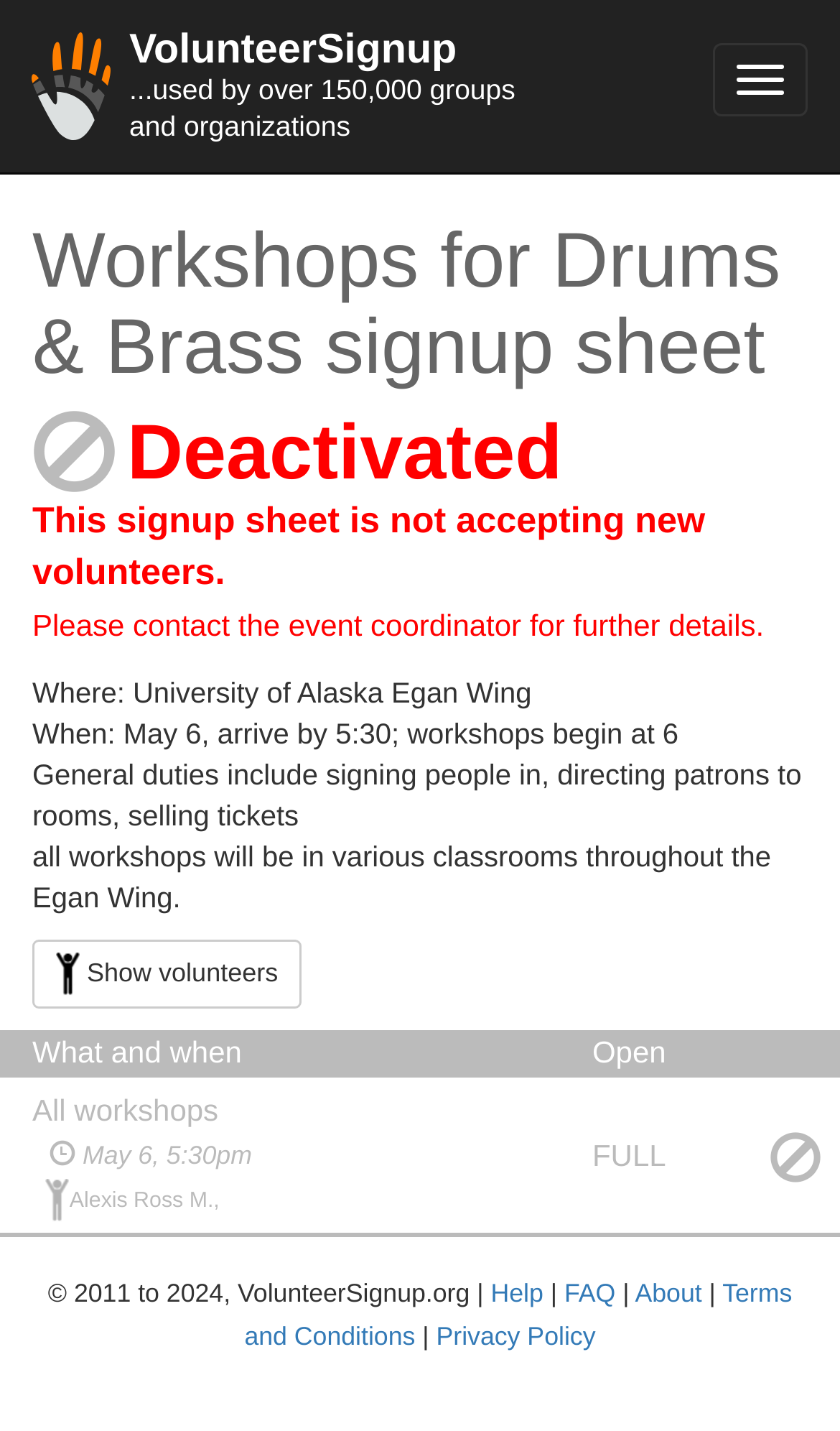Show the bounding box coordinates for the element that needs to be clicked to execute the following instruction: "Toggle navigation". Provide the coordinates in the form of four float numbers between 0 and 1, i.e., [left, top, right, bottom].

[0.849, 0.03, 0.962, 0.081]